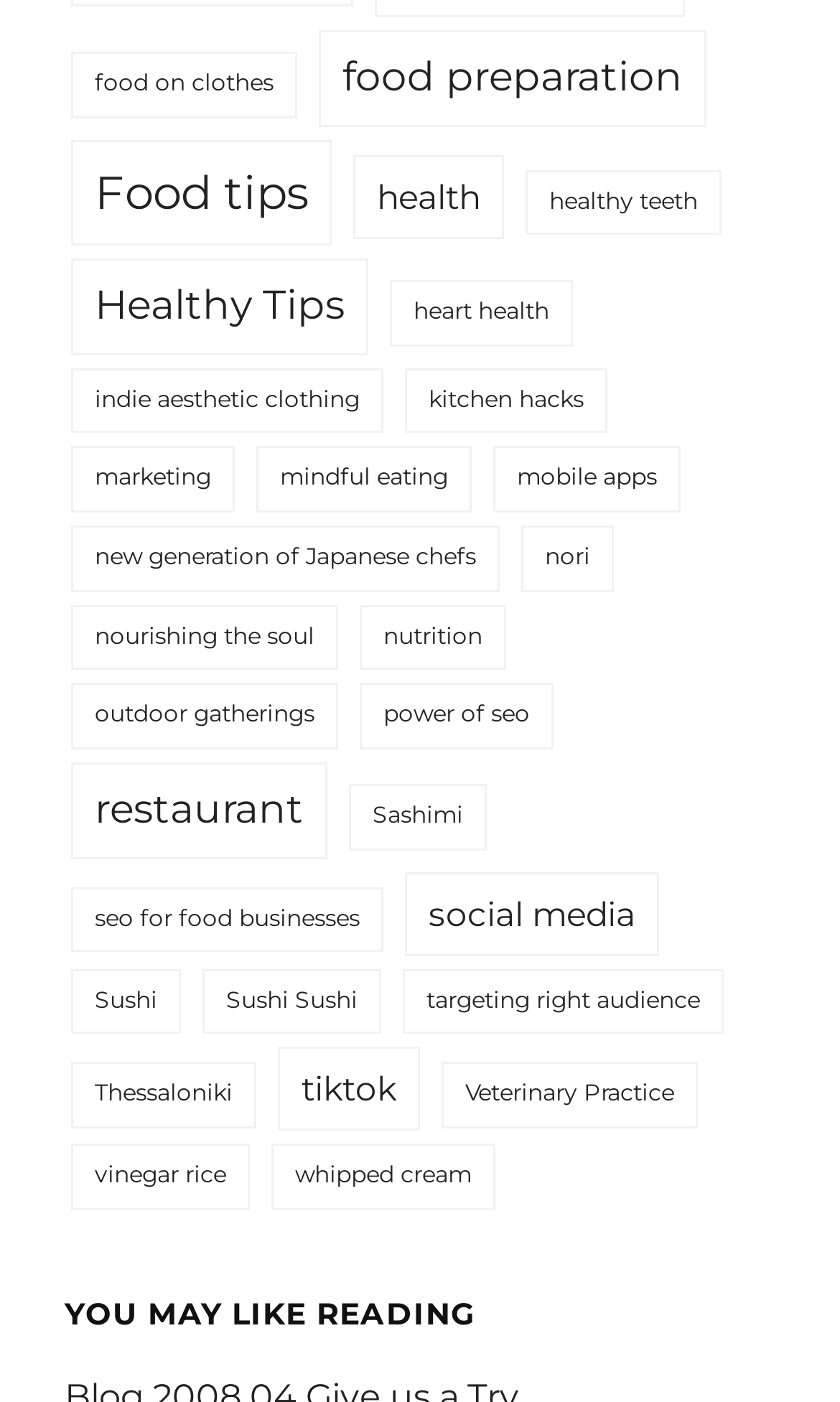Respond to the following query with just one word or a short phrase: 
How many links have more than one item?

4